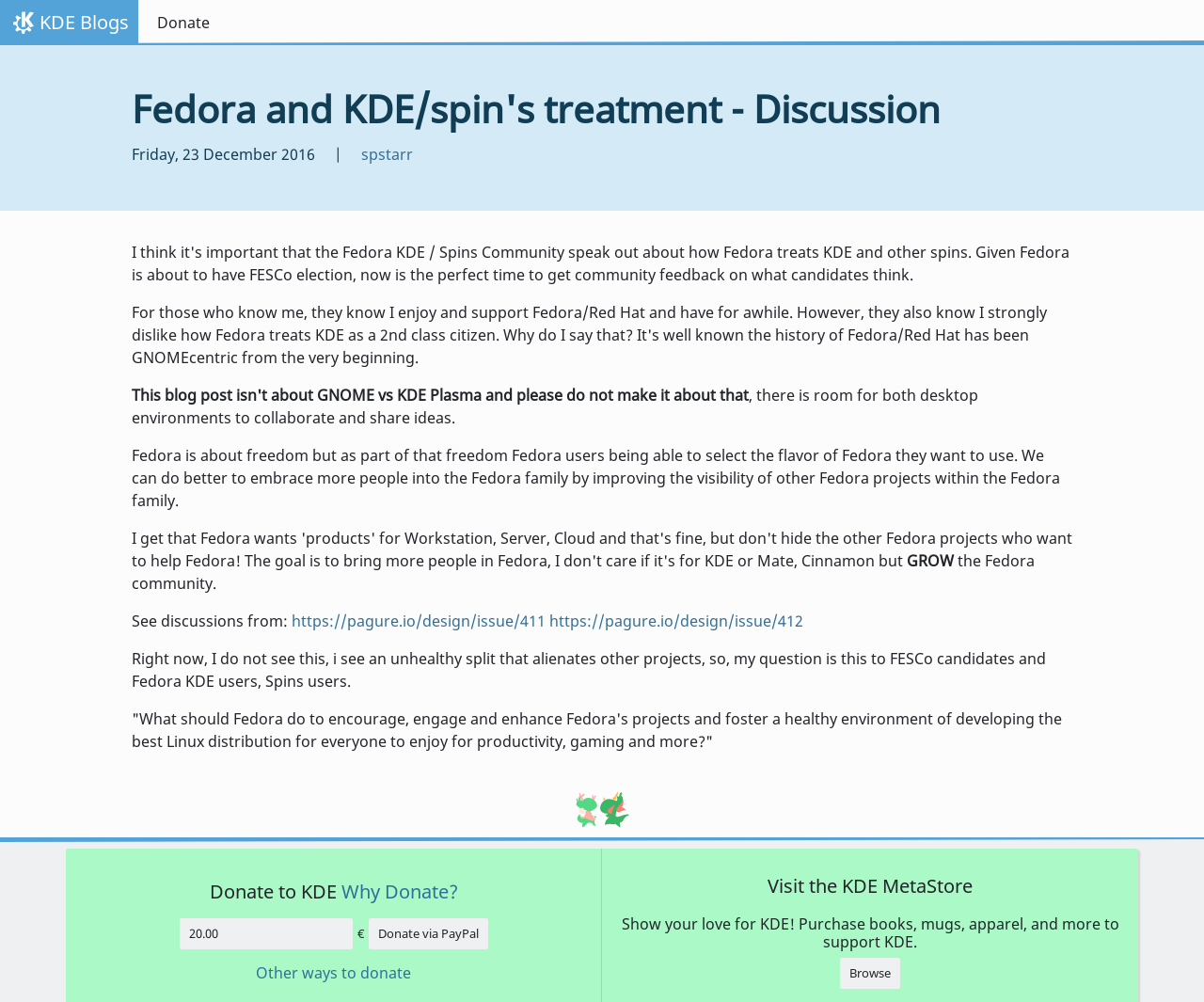Identify and generate the primary title of the webpage.

Fedora and KDE/spin's treatment - Discussion